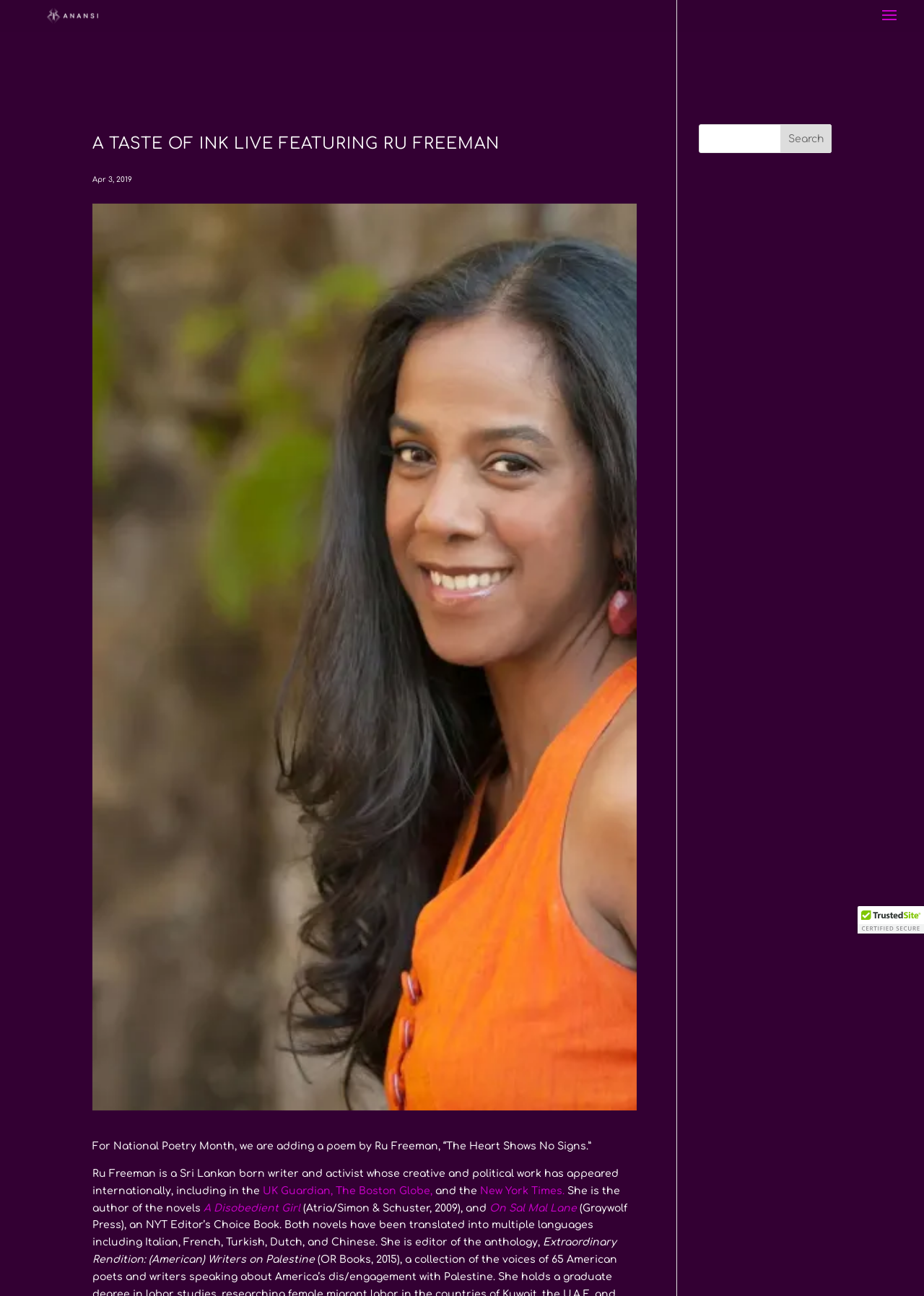Refer to the image and provide an in-depth answer to the question:
What is the date of the event?

The answer can be found in the static text 'Apr 3, 2019' which is located below the heading 'A TASTE OF INK LIVE FEATURING RU FREEMAN'.